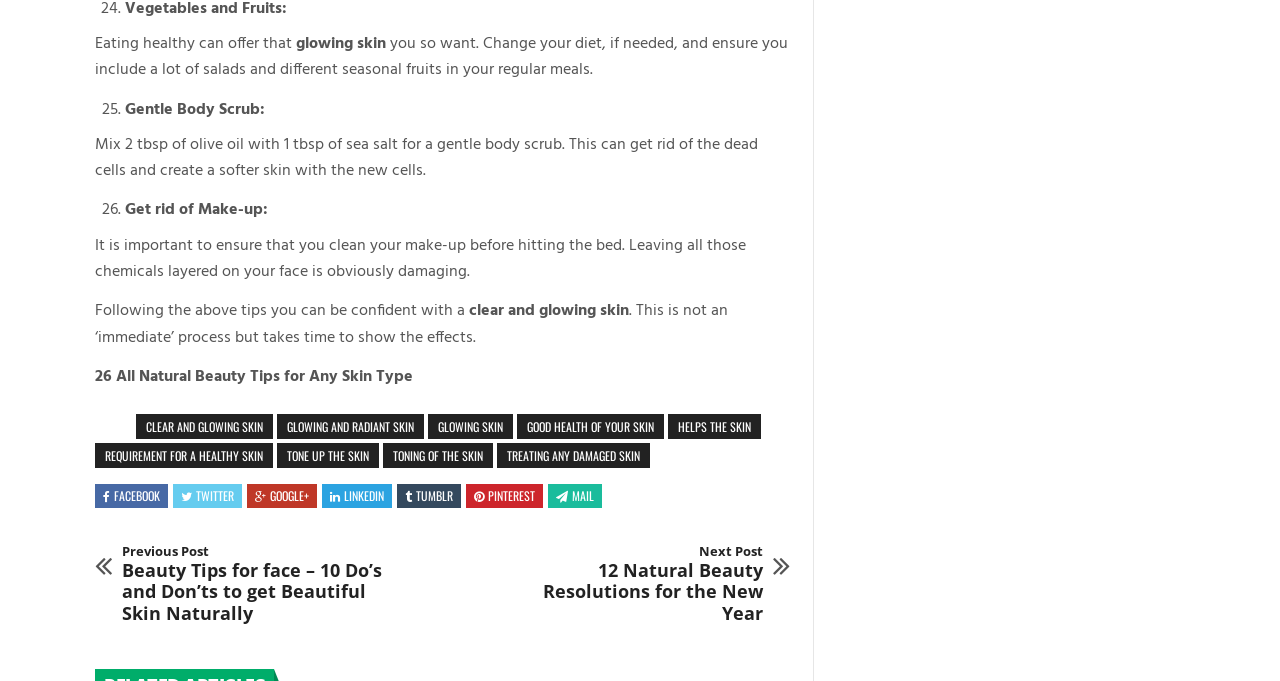What is the purpose of mixing olive oil and sea salt?
Provide a concise answer using a single word or phrase based on the image.

Gentle body scrub